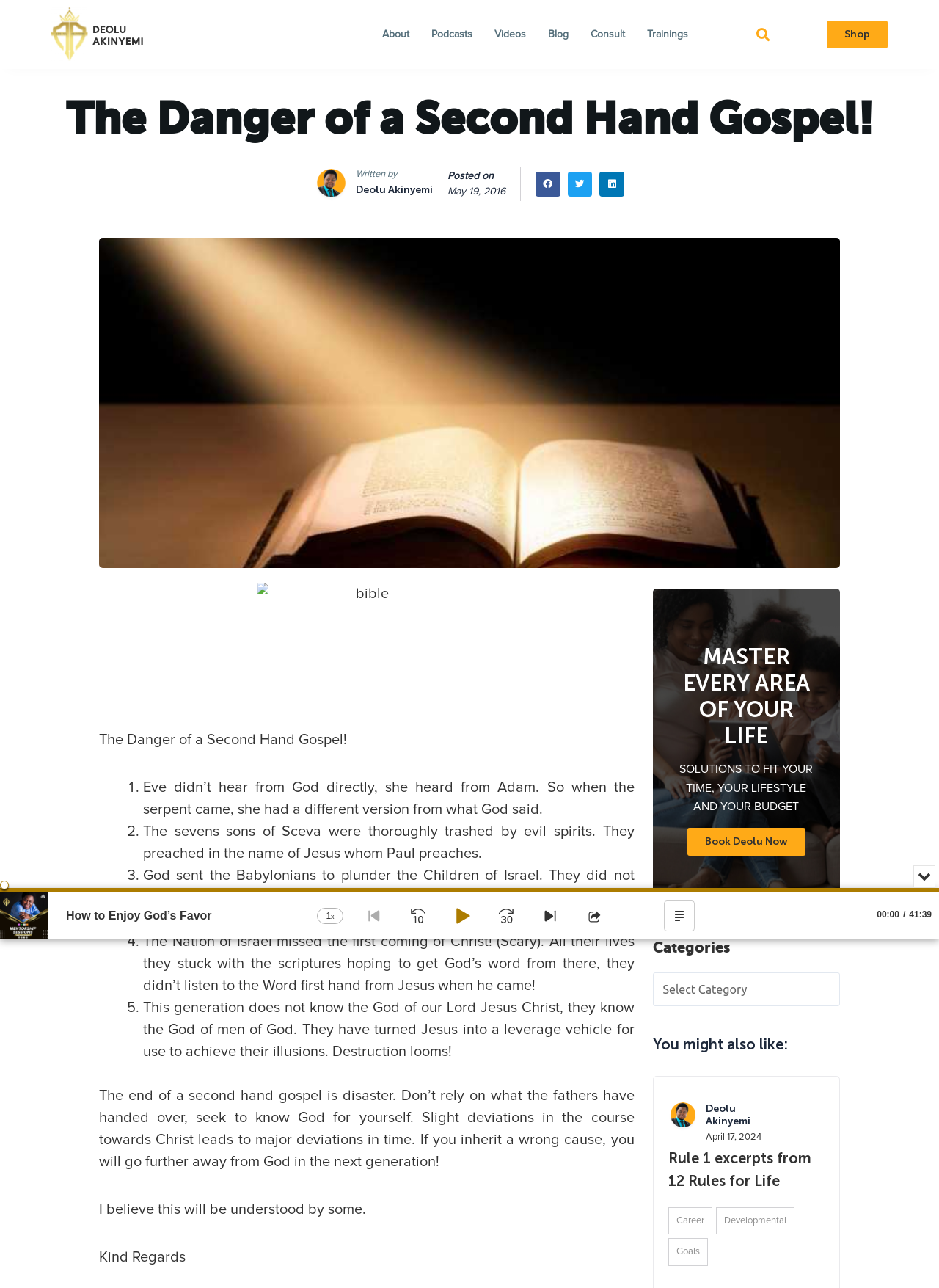Locate the bounding box coordinates of the clickable area to execute the instruction: "Search for something". Provide the coordinates as four float numbers between 0 and 1, represented as [left, top, right, bottom].

[0.799, 0.017, 0.825, 0.036]